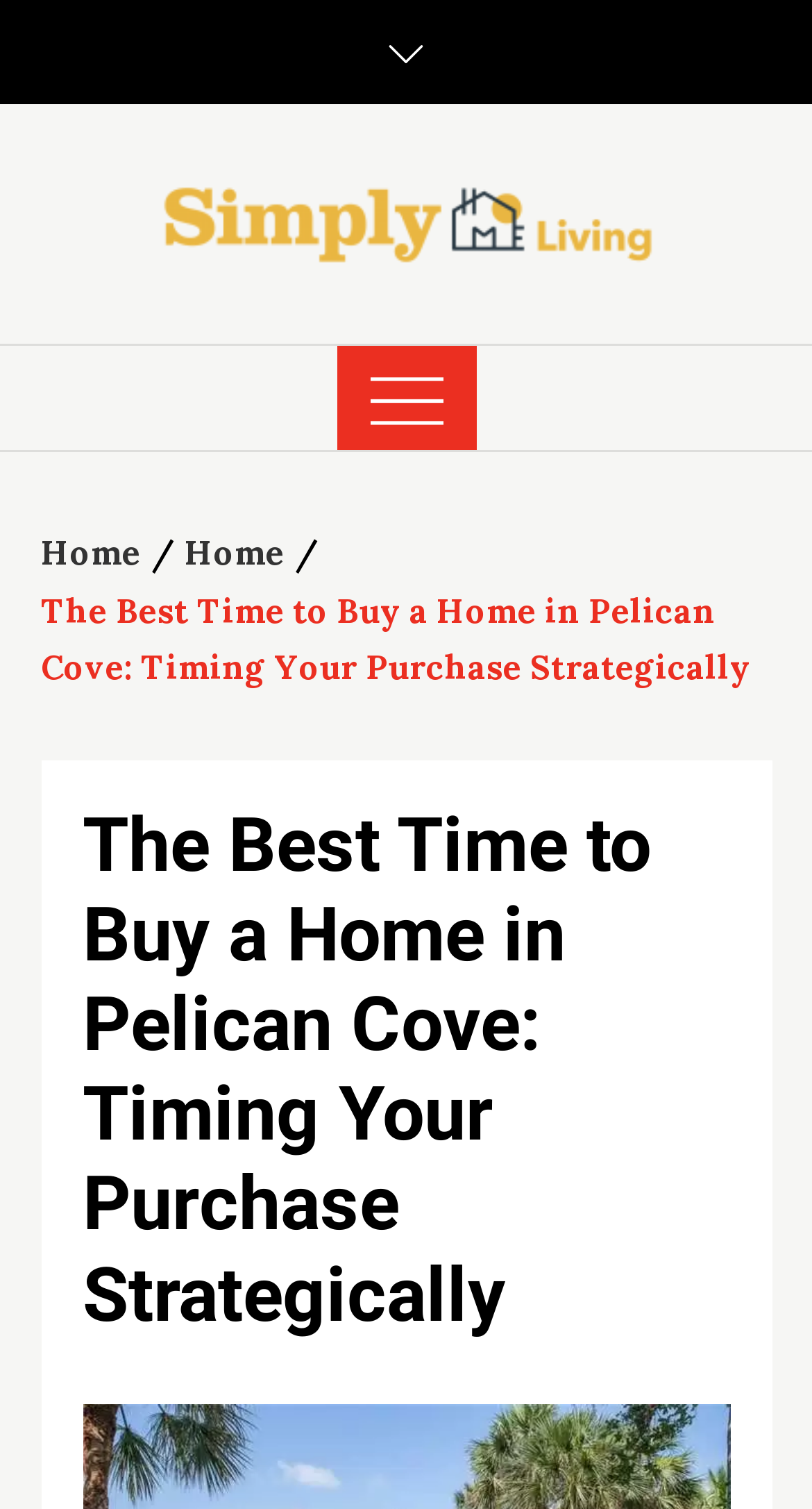What is the name of the navigation menu?
Answer with a single word or phrase, using the screenshot for reference.

Primary Menu